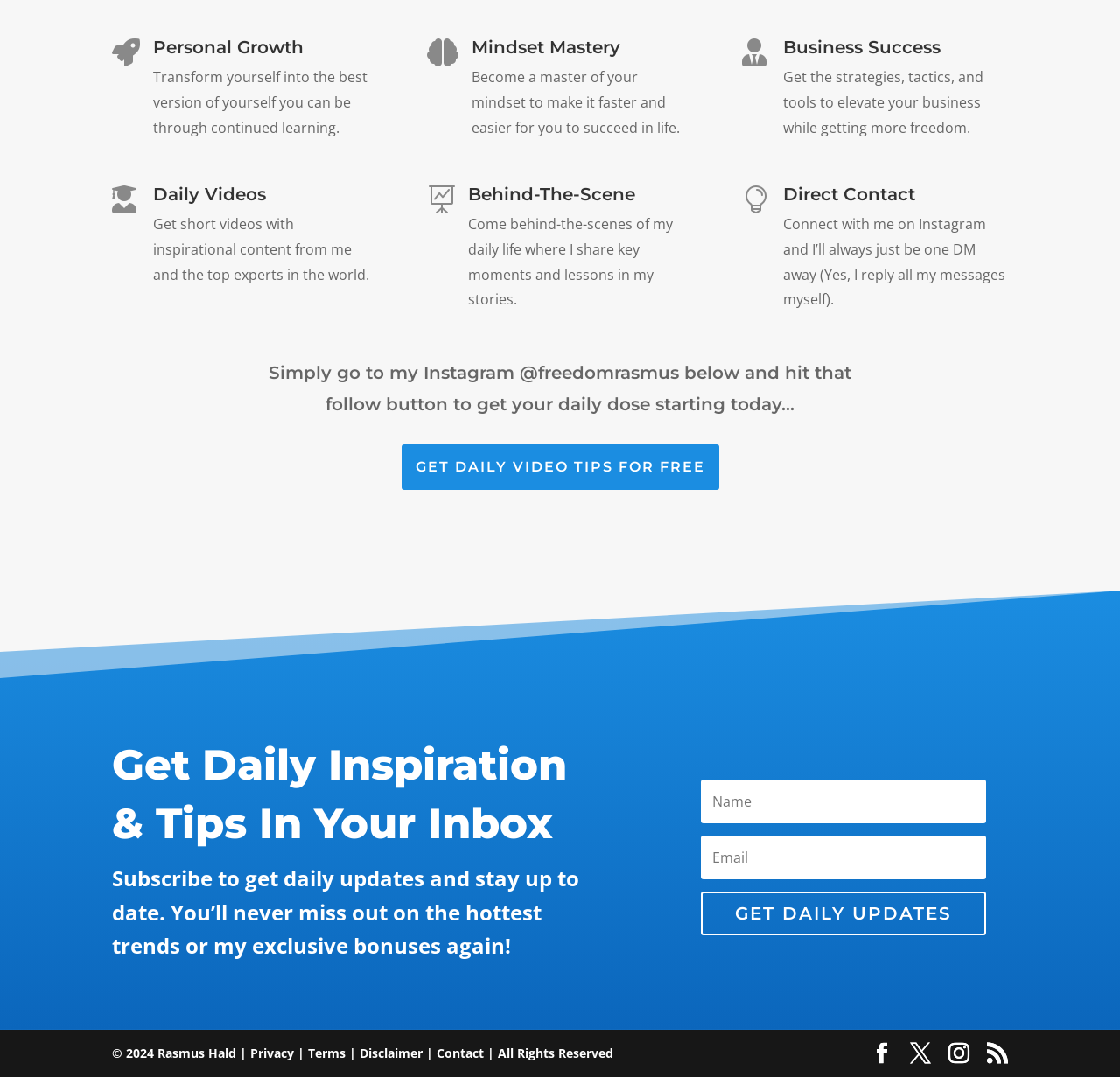Provide the bounding box coordinates of the UI element this sentence describes: "Instagram".

[0.847, 0.968, 0.866, 0.989]